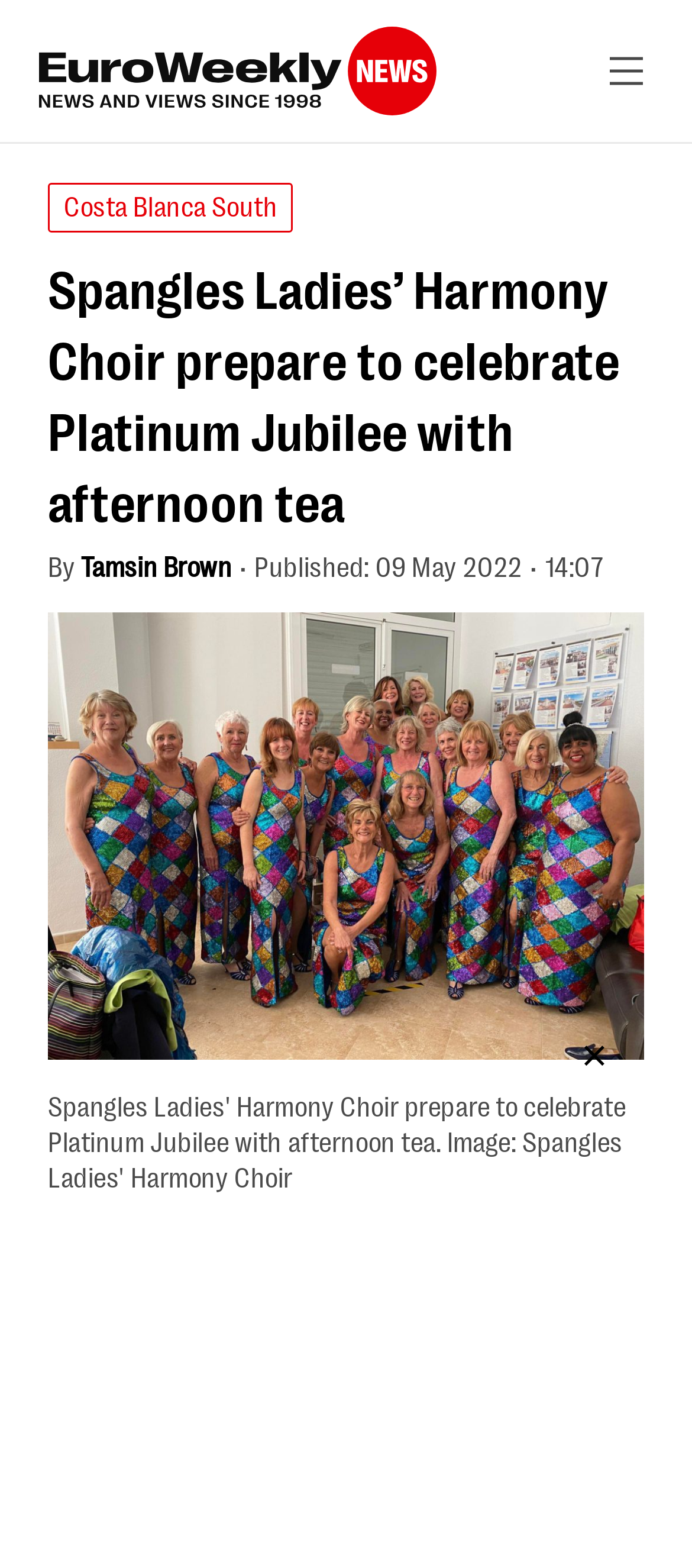Who wrote the article?
Please respond to the question with a detailed and well-explained answer.

I found the author's name by looking at the text next to the 'By' label, which is 'Tamsin Brown'.